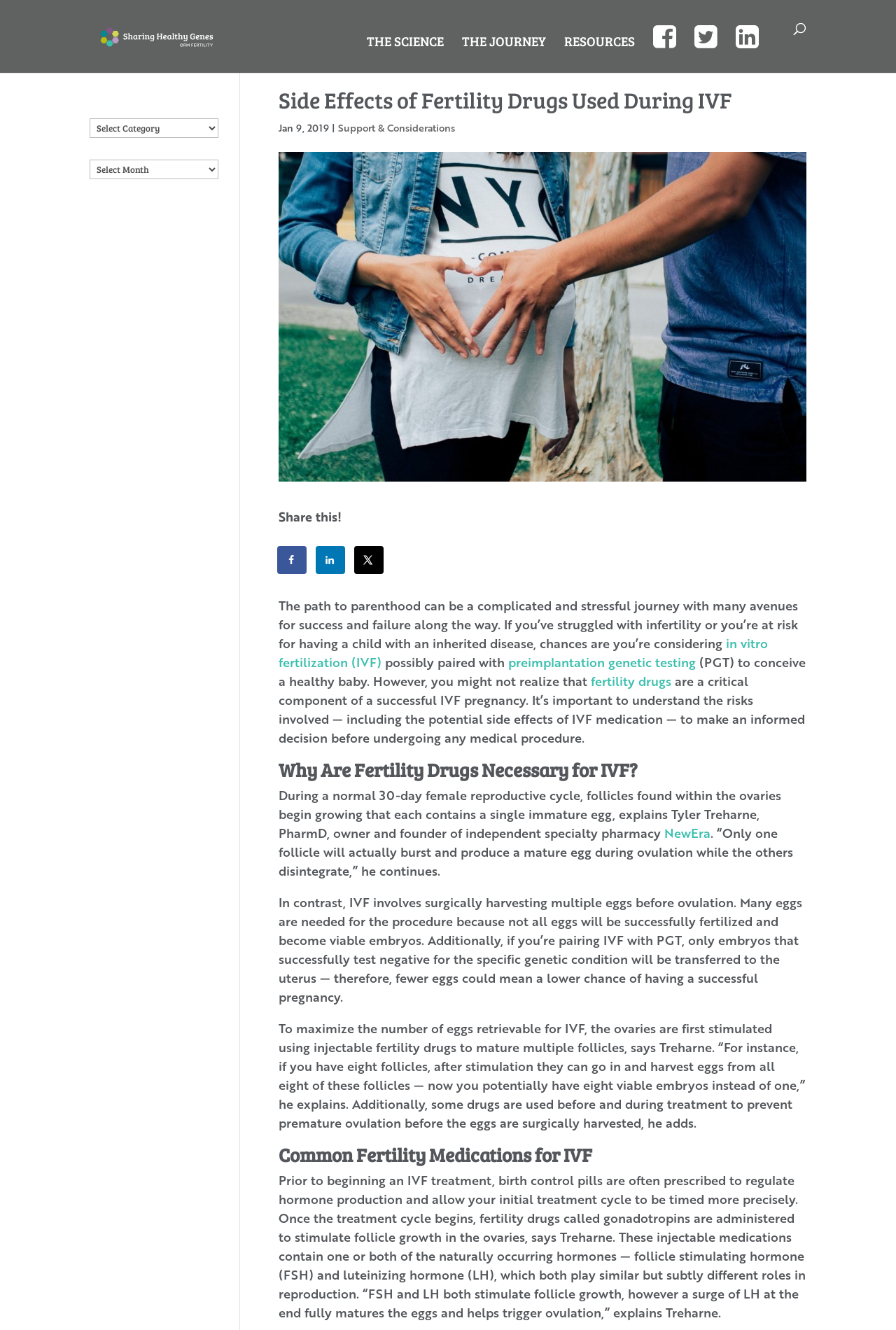Please provide the bounding box coordinates in the format (top-left x, top-left y, bottom-right x, bottom-right y). Remember, all values are floating point numbers between 0 and 1. What is the bounding box coordinate of the region described as: Stefanie Jahn

None